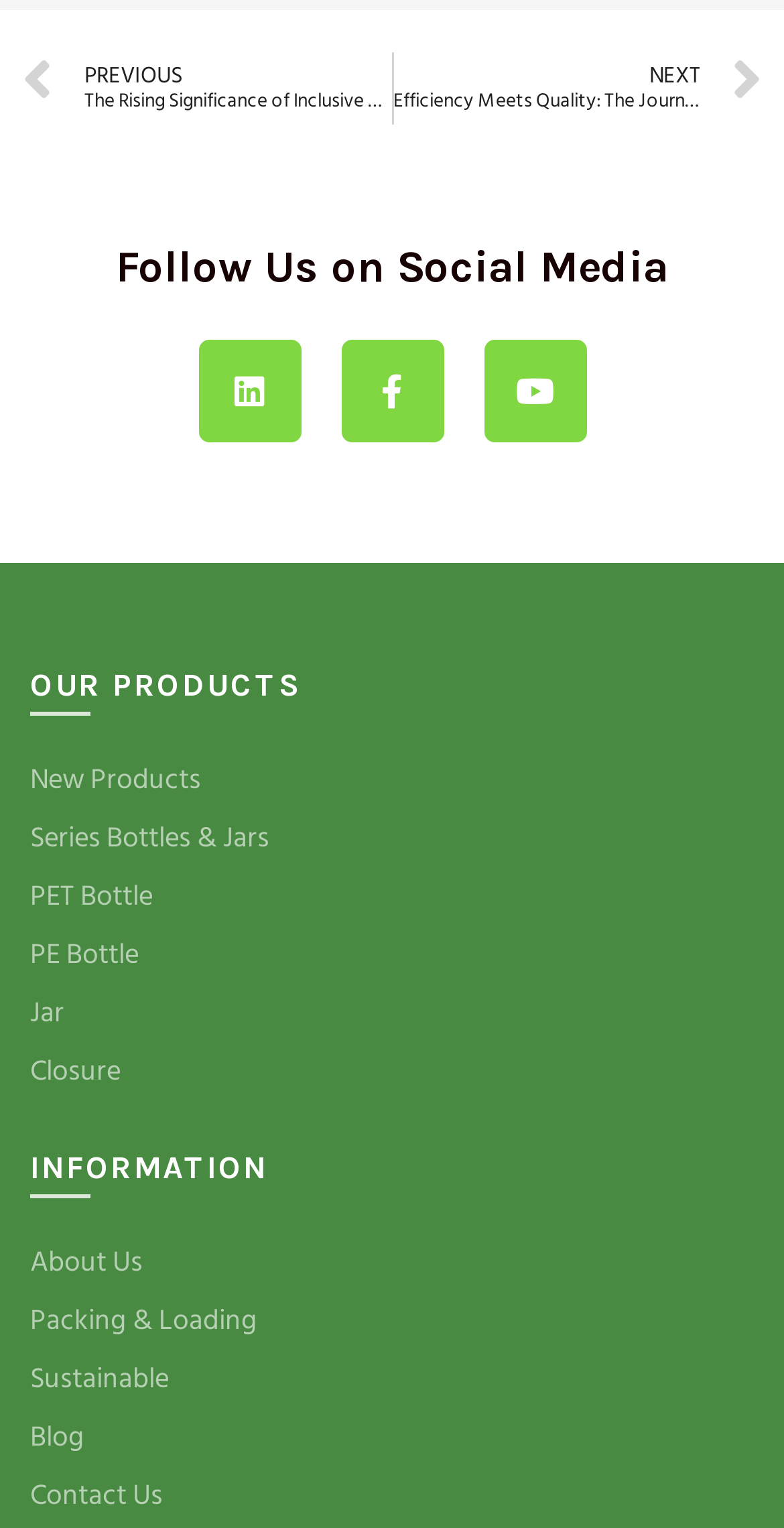Identify the bounding box coordinates for the element you need to click to achieve the following task: "Click on the 'Prev' link". Provide the bounding box coordinates as four float numbers between 0 and 1, in the form [left, top, right, bottom].

[0.026, 0.034, 0.499, 0.081]